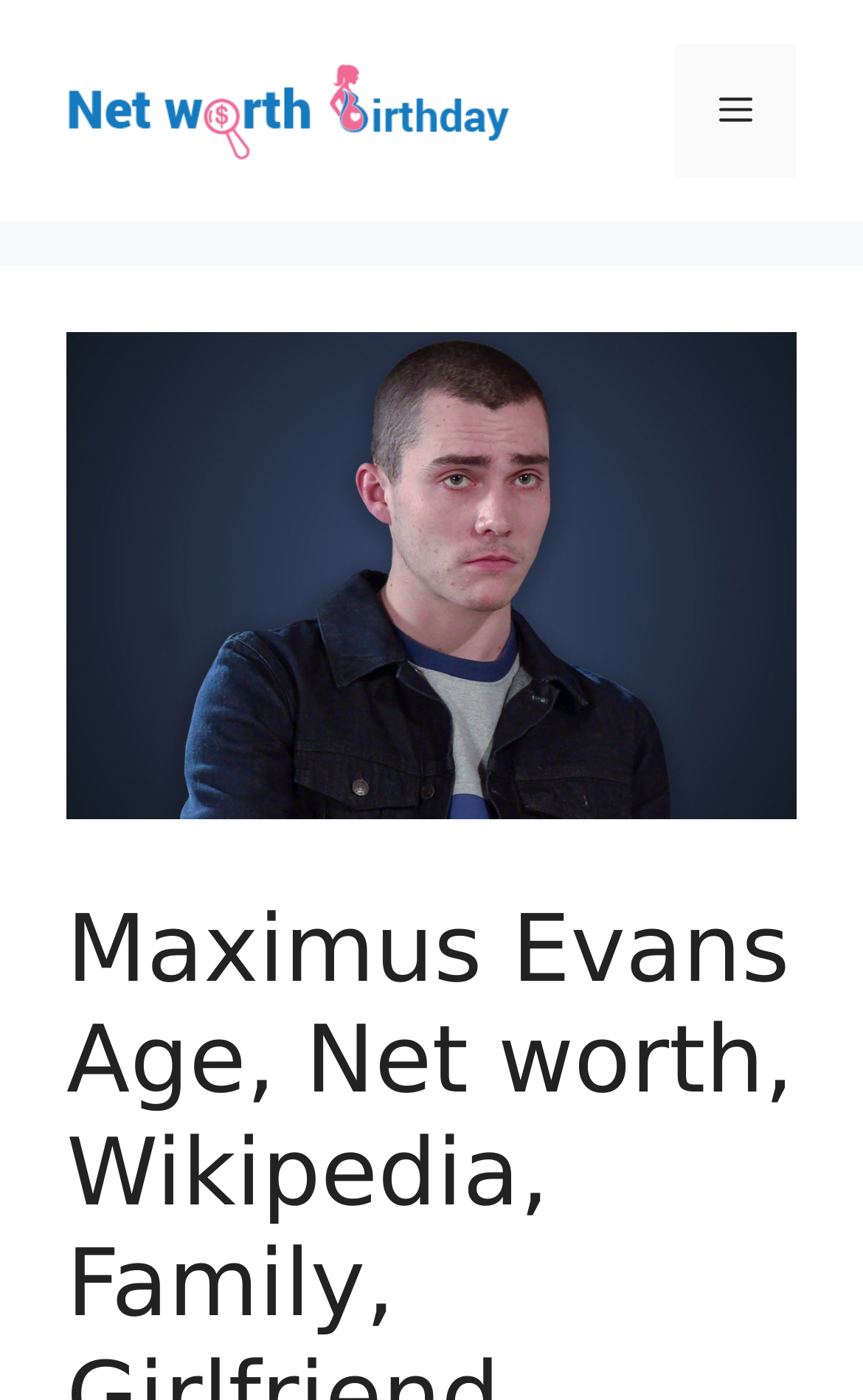Identify the bounding box for the UI element described as: "alt="Net Worth Birthday"". The coordinates should be four float numbers between 0 and 1, i.e., [left, top, right, bottom].

[0.077, 0.063, 0.59, 0.094]